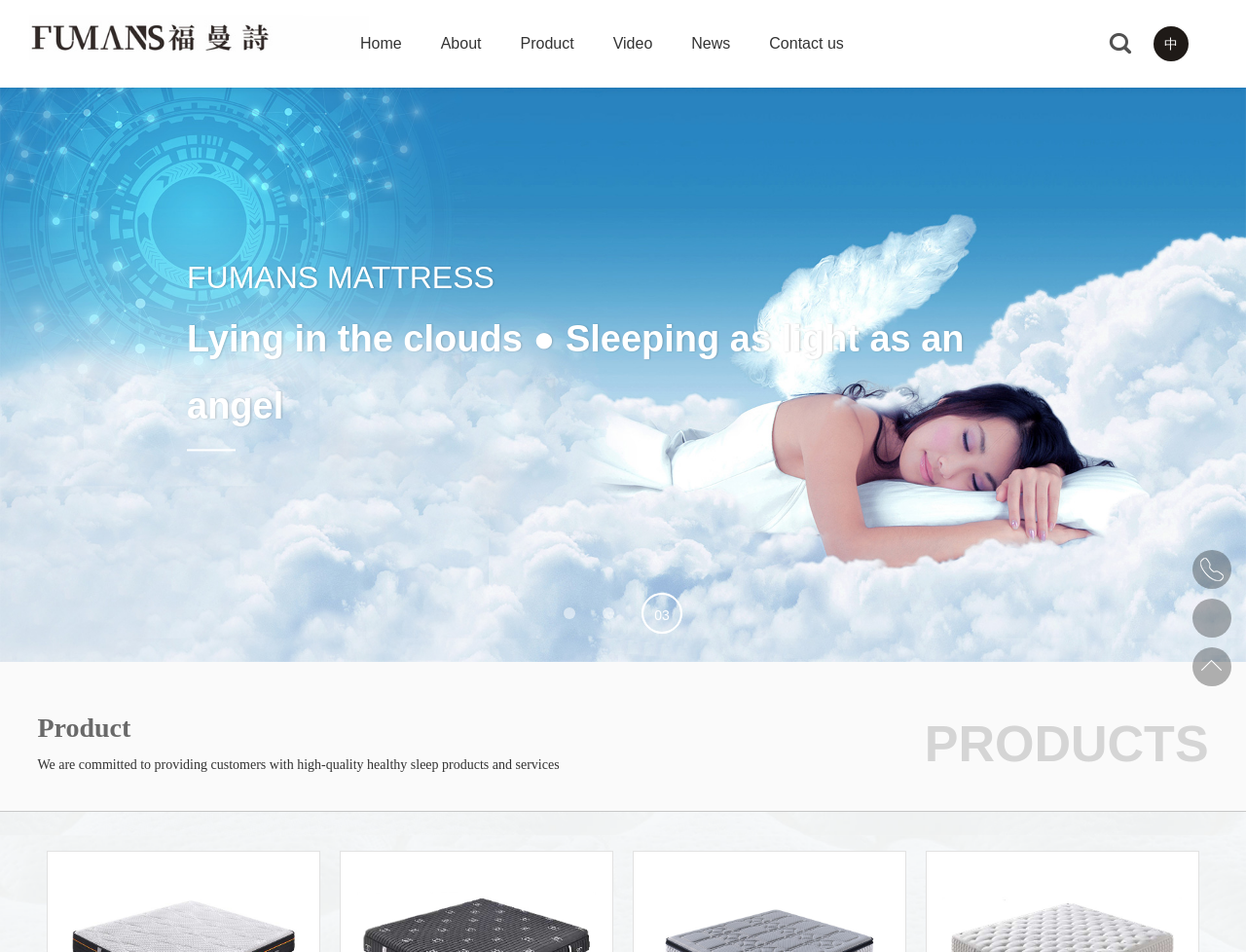Can you find the bounding box coordinates for the element that needs to be clicked to execute this instruction: "Click on the SUBSCRIBE link"? The coordinates should be given as four float numbers between 0 and 1, i.e., [left, top, right, bottom].

None